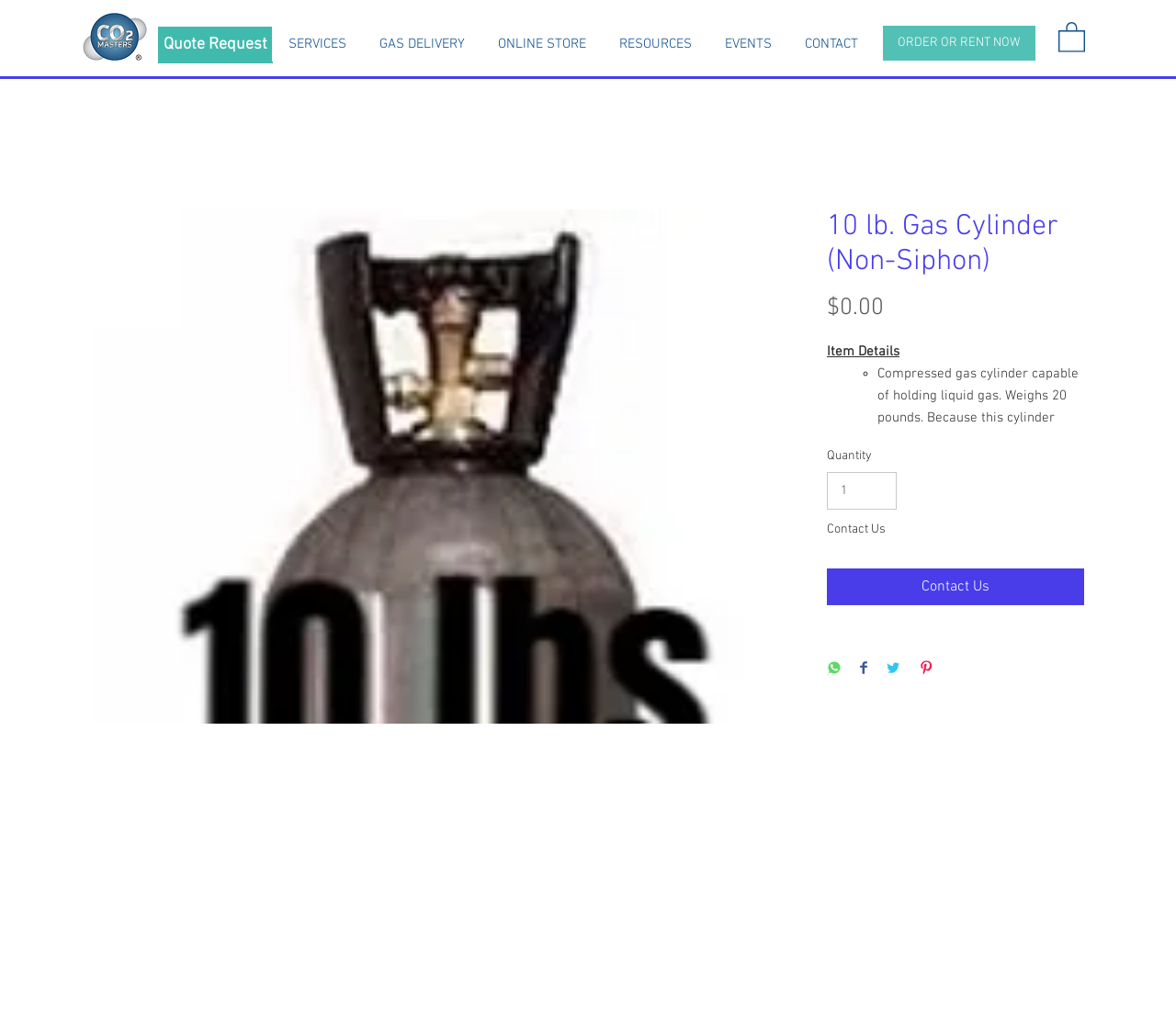What is the weight of the gas cylinder?
Refer to the image and offer an in-depth and detailed answer to the question.

The weight of the gas cylinder can be found in the item details section, which states 'Compressed gas cylinder capable of holding liquid gas. Weighs 20 pounds.'